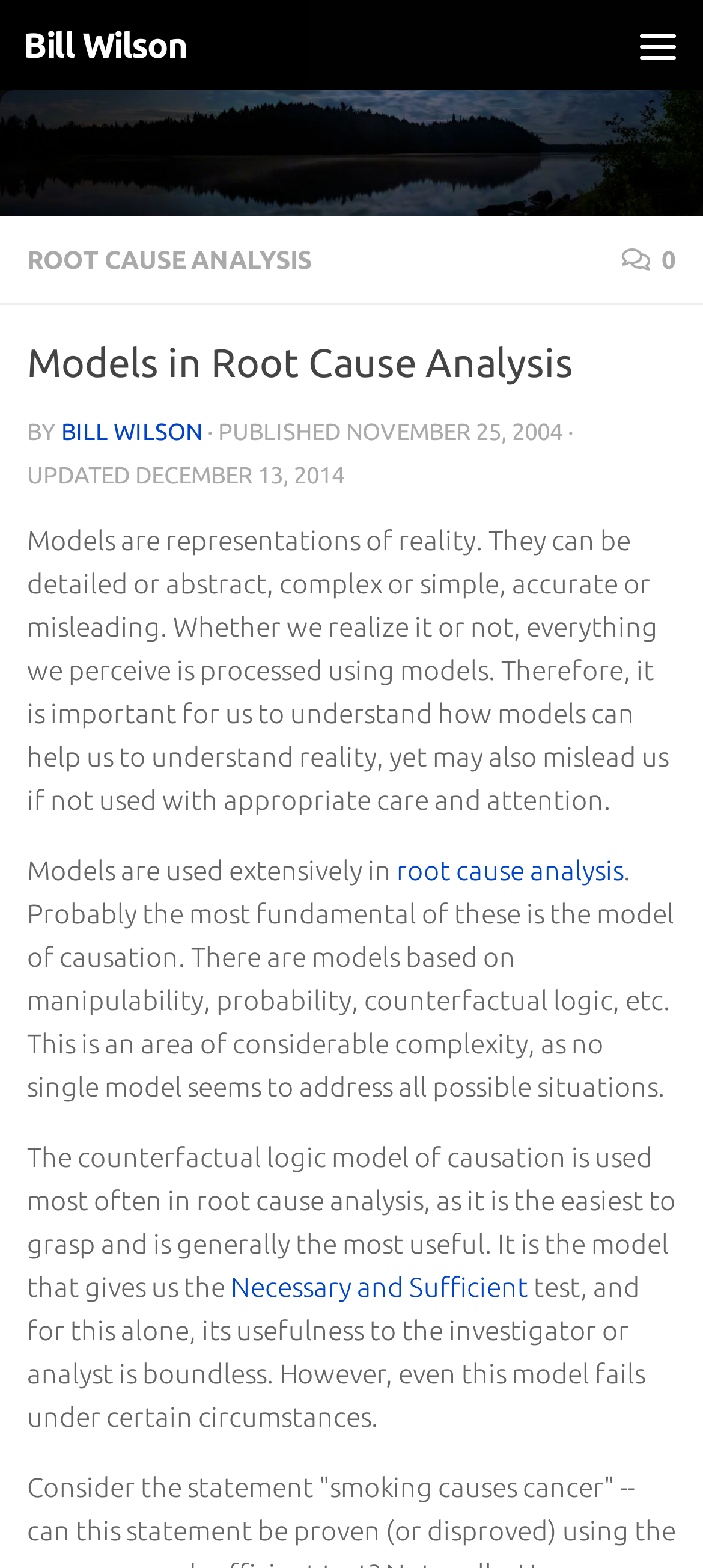Determine the primary headline of the webpage.

Models in Root Cause Analysis